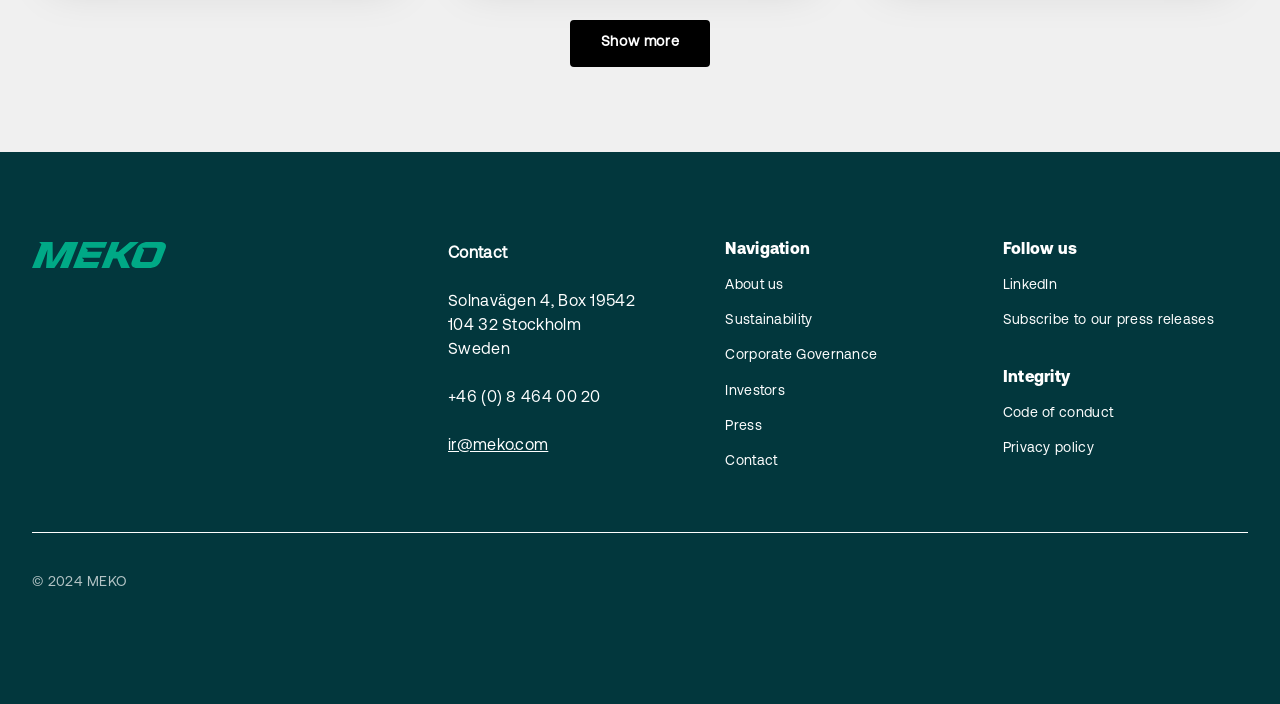Consider the image and give a detailed and elaborate answer to the question: 
What are the main sections on the webpage?

The main sections are obtained from the heading elements on the webpage, which are 'Navigation', 'Follow us', and 'Integrity', indicating the different categories of links and information available on the page.